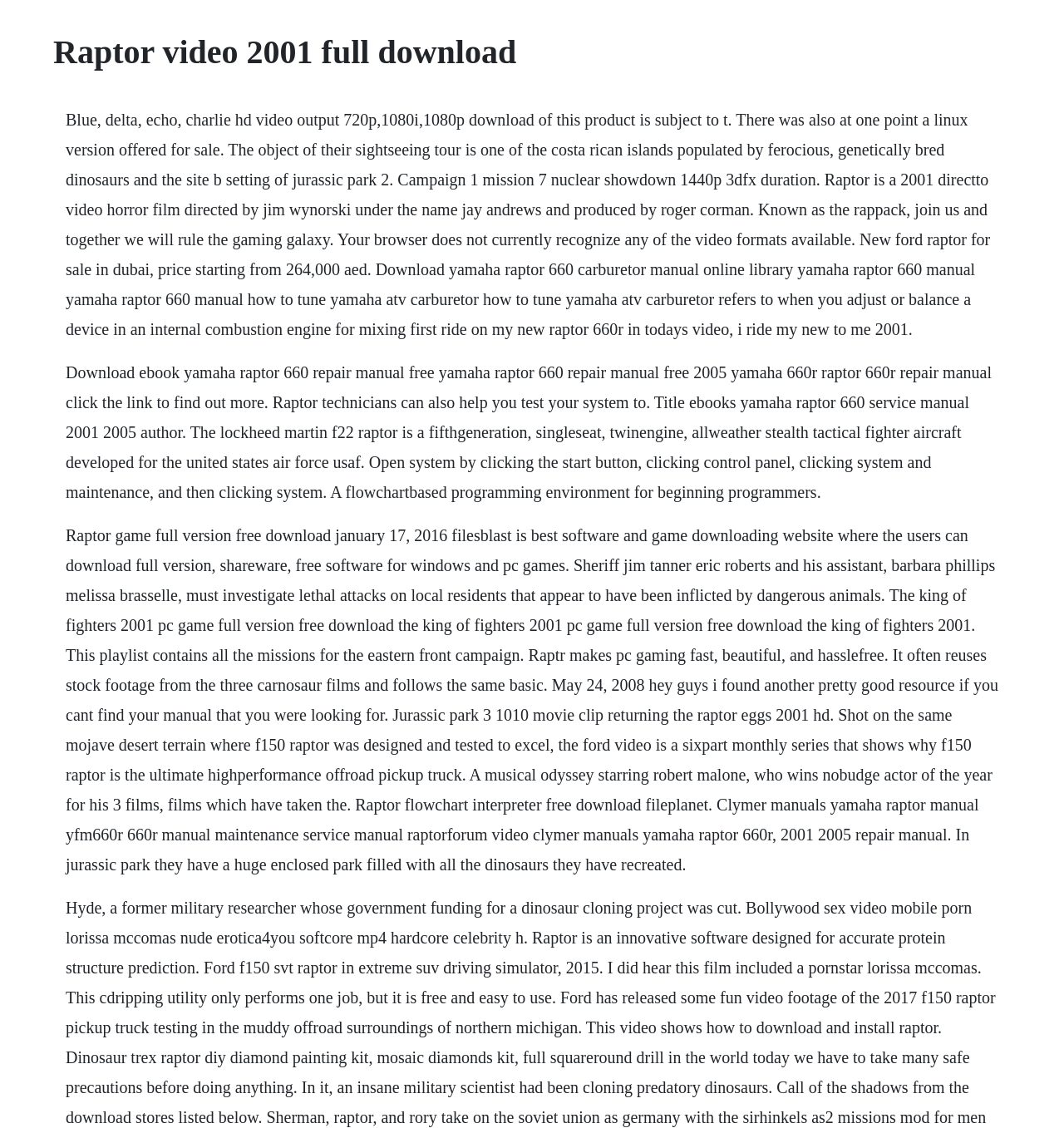Identify and provide the text of the main header on the webpage.

Raptor video 2001 full download